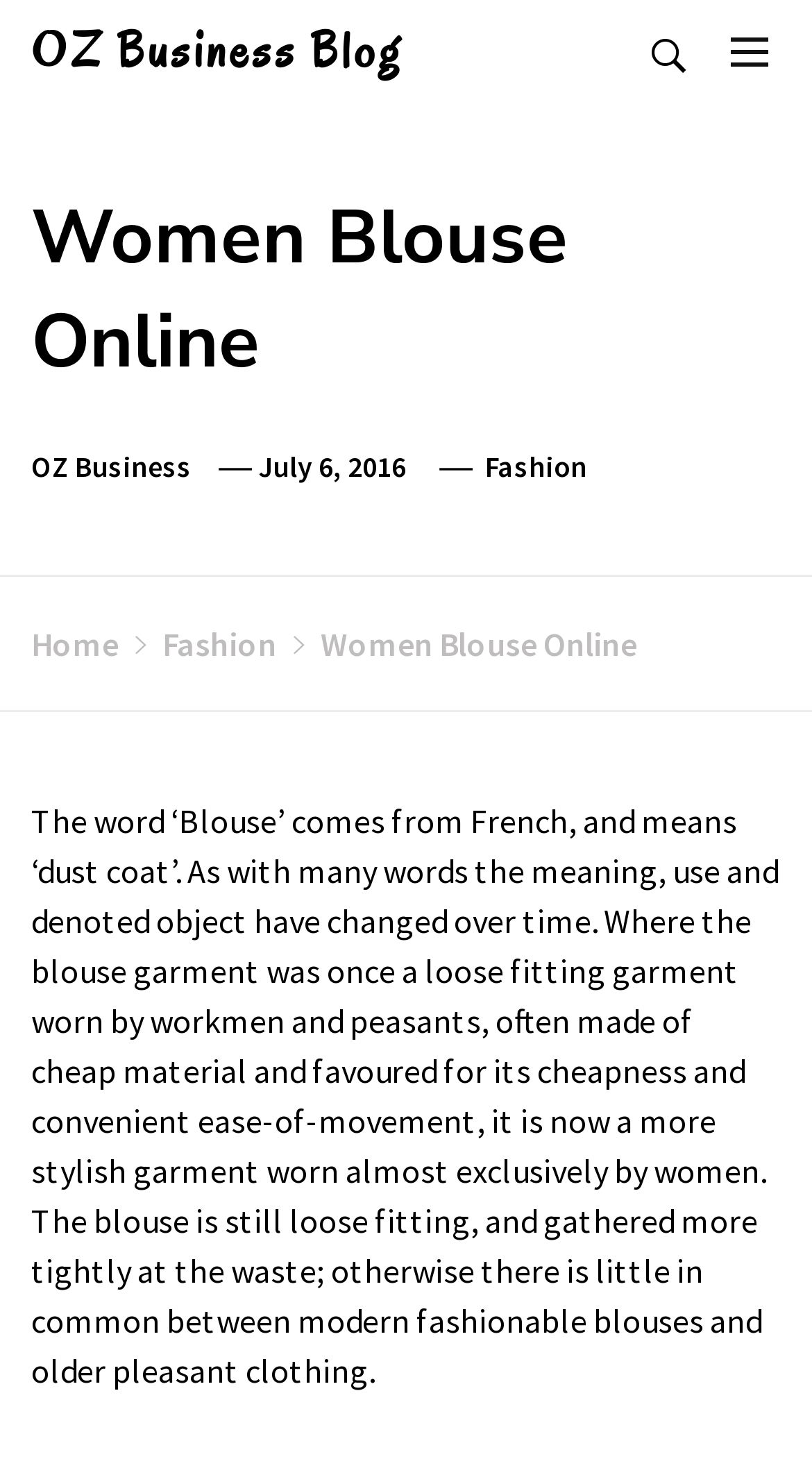What is the name of the blog?
Deliver a detailed and extensive answer to the question.

I determined the name of the blog by looking at the top of the page, where I found a link labeled 'OZ Business Blog'. This suggests that the blog is named OZ Business Blog.